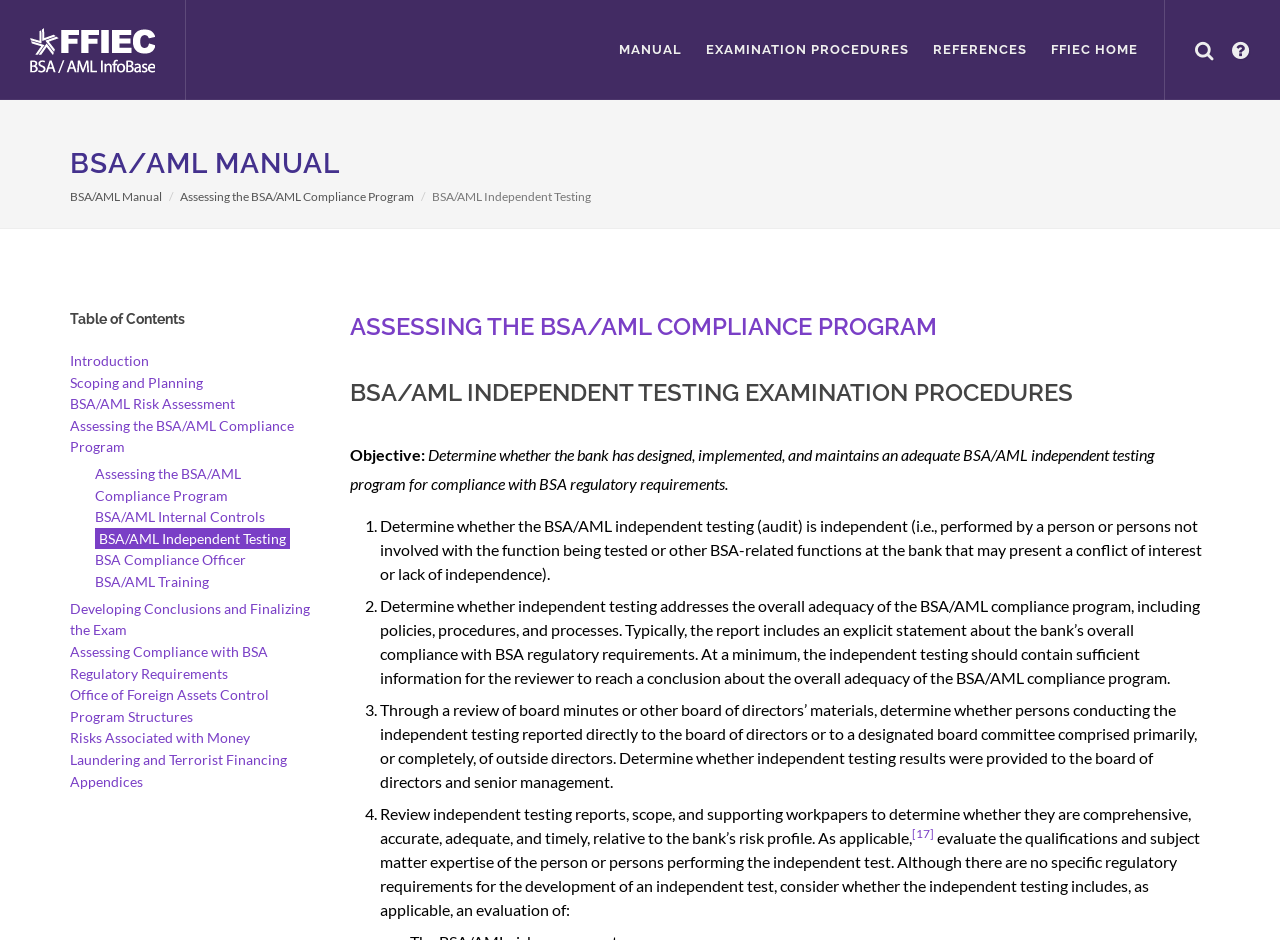Use a single word or phrase to answer this question: 
How many links are under the Table of Contents?

13